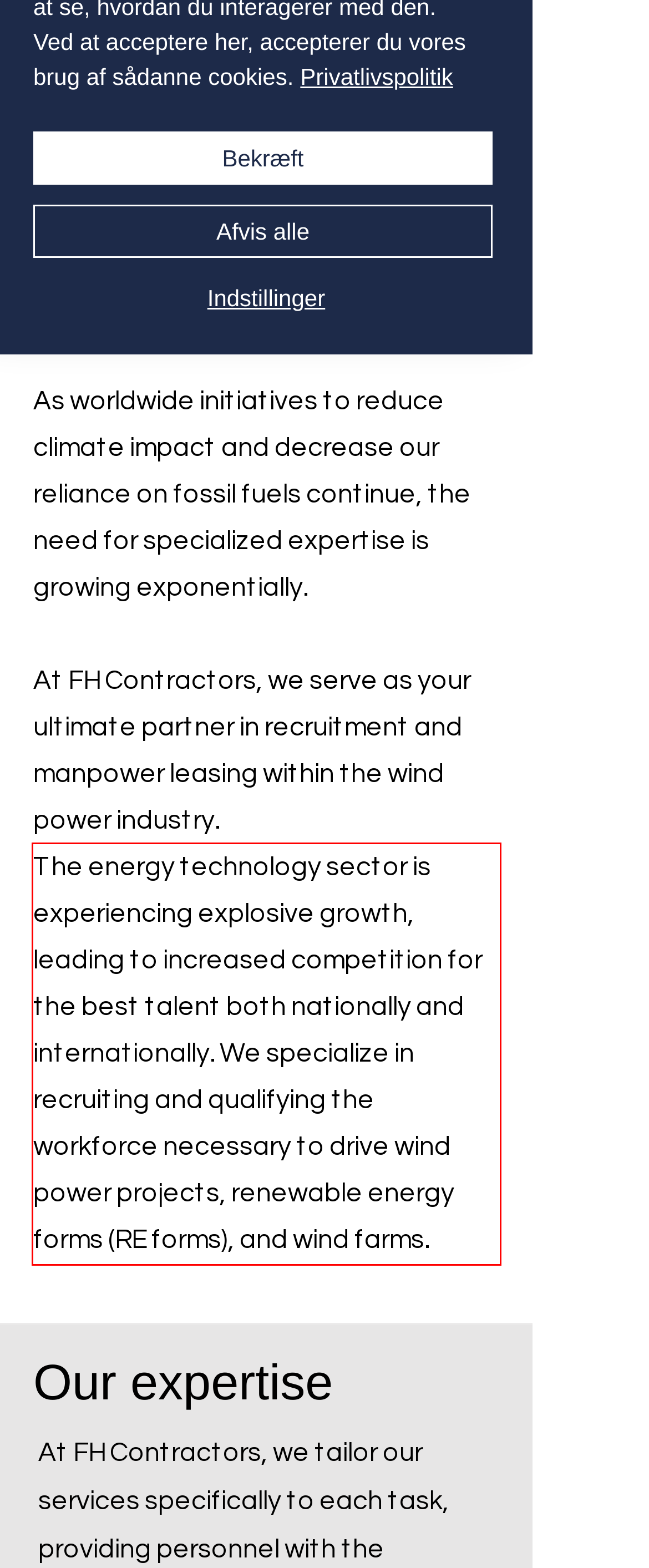Using the provided webpage screenshot, recognize the text content in the area marked by the red bounding box.

The energy technology sector is experiencing explosive growth, leading to increased competition for the best talent both nationally and internationally. We specialize in recruiting and qualifying the workforce necessary to drive wind power projects, renewable energy forms (RE forms), and wind farms.